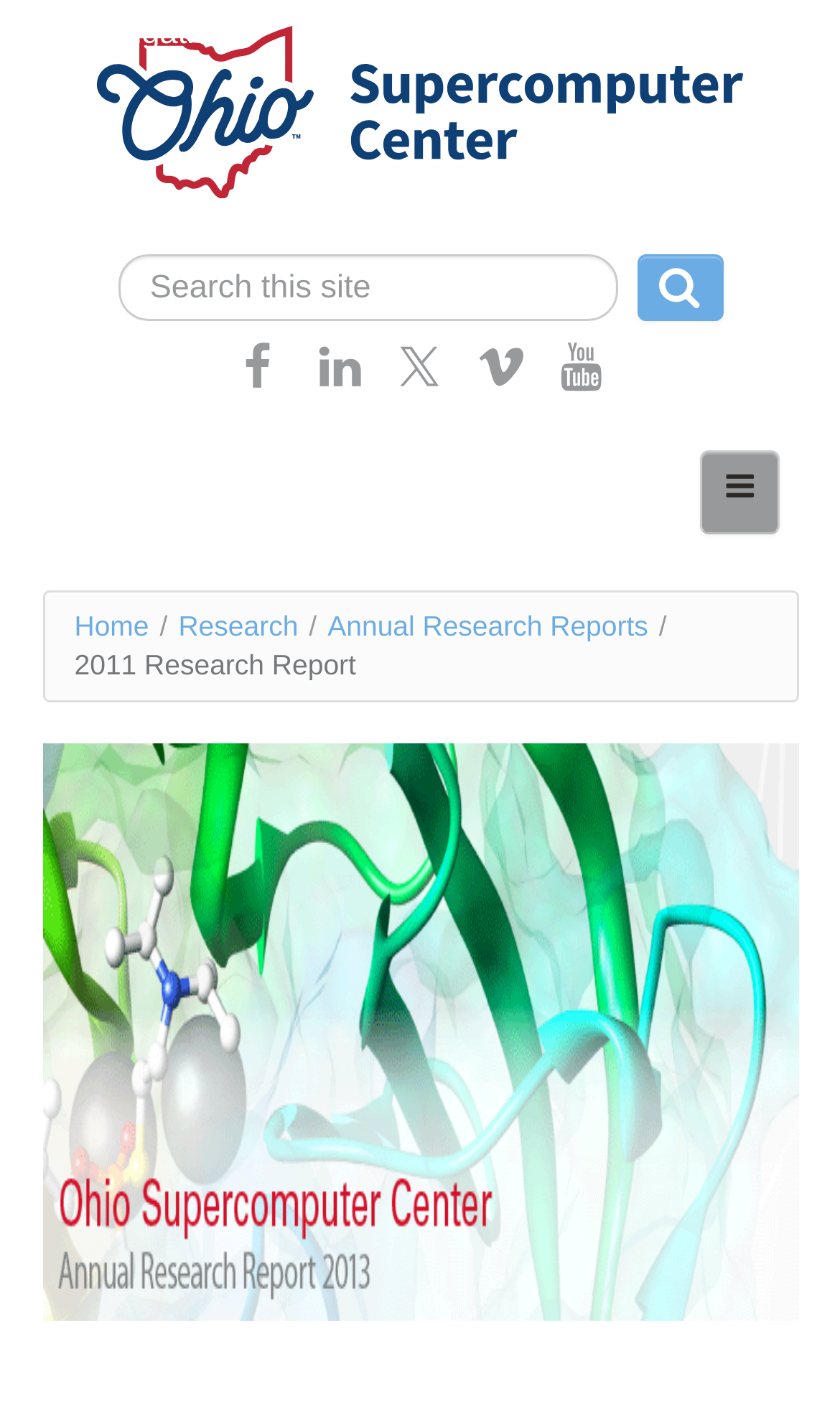Determine the bounding box coordinates of the area to click in order to meet this instruction: "Search for something".

[0.14, 0.18, 0.736, 0.227]